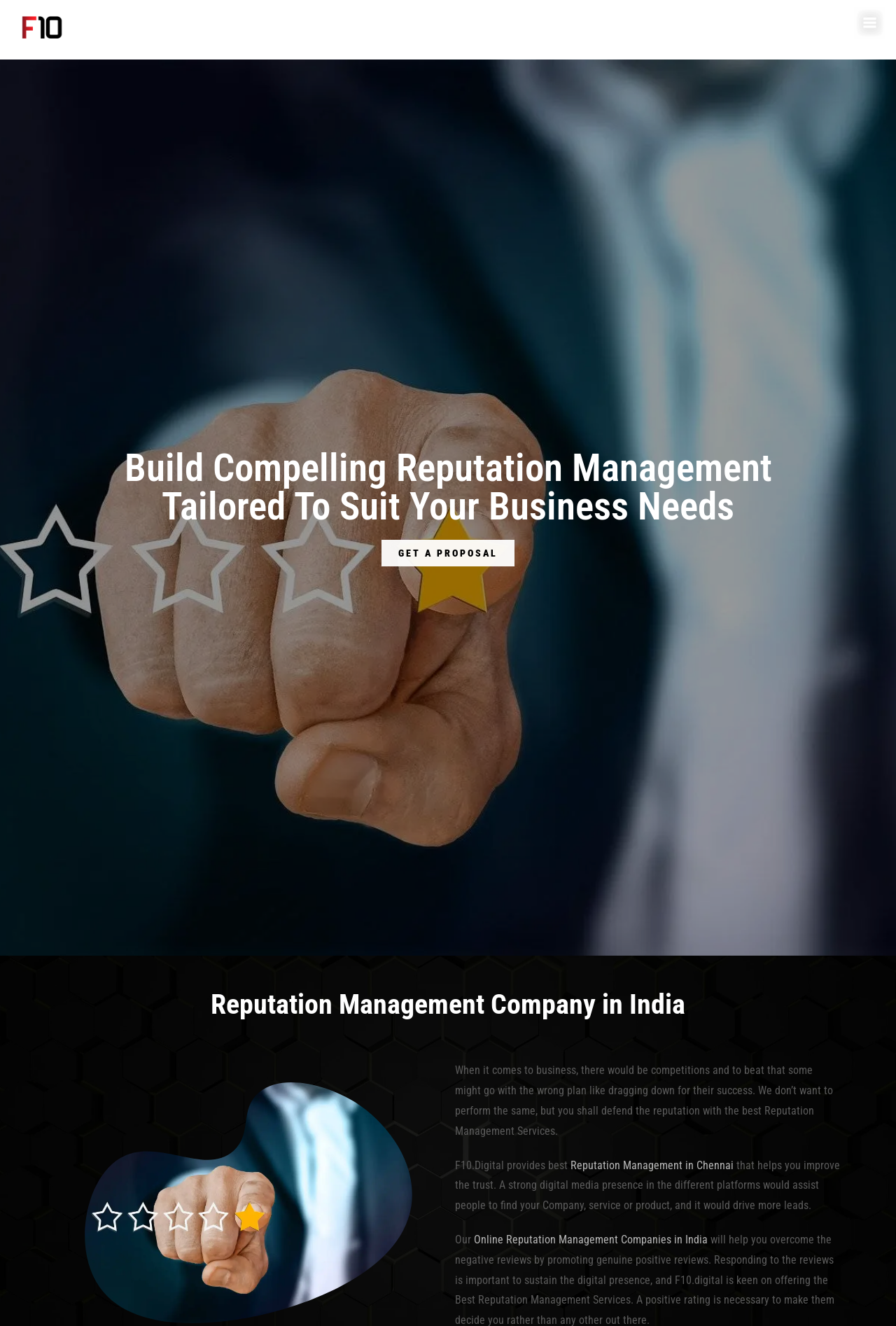Use a single word or phrase to answer the question: 
What is the benefit of a strong digital media presence?

Drive more leads